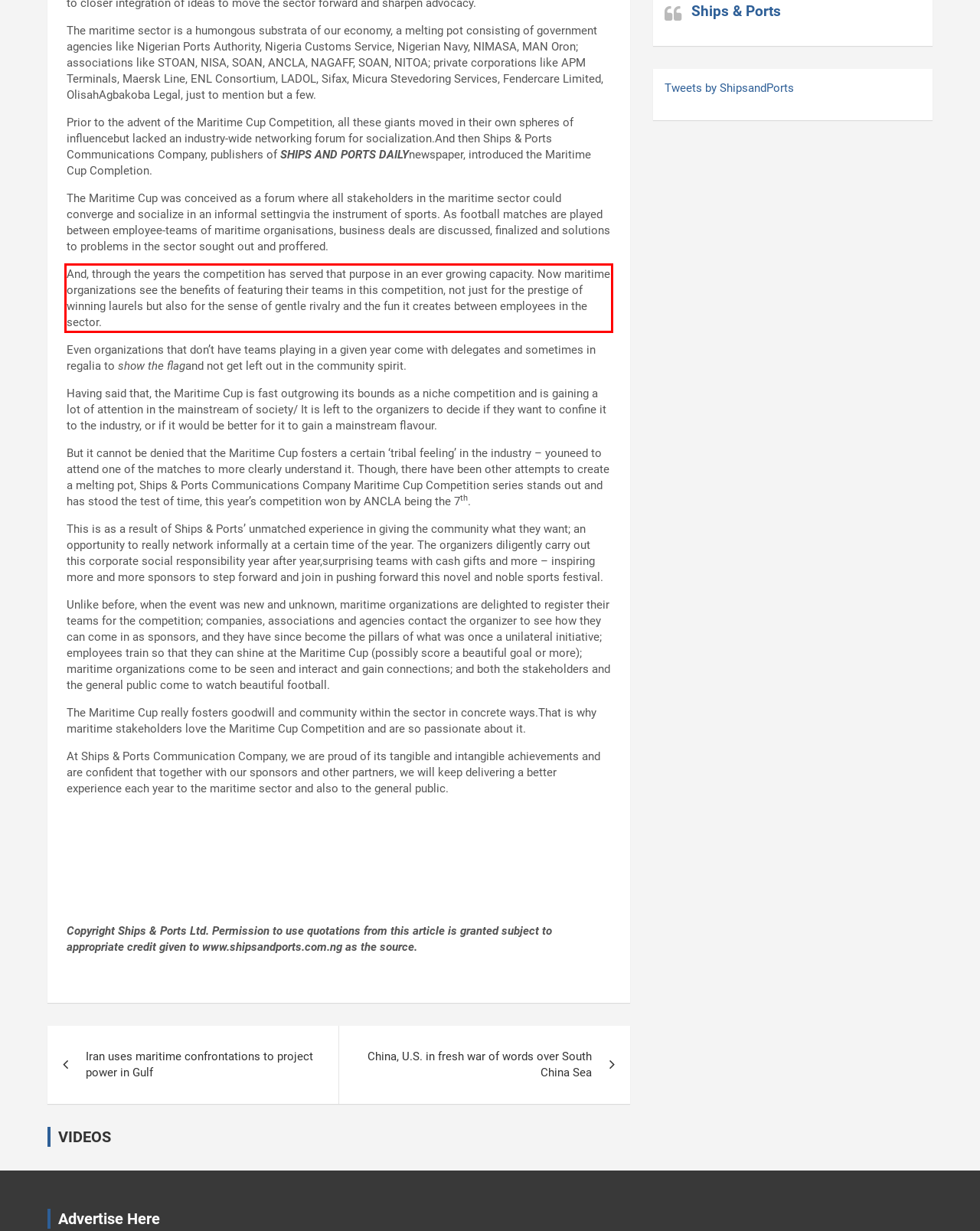Please perform OCR on the text content within the red bounding box that is highlighted in the provided webpage screenshot.

And, through the years the competition has served that purpose in an ever growing capacity. Now maritime organizations see the benefits of featuring their teams in this competition, not just for the prestige of winning laurels but also for the sense of gentle rivalry and the fun it creates between employees in the sector.